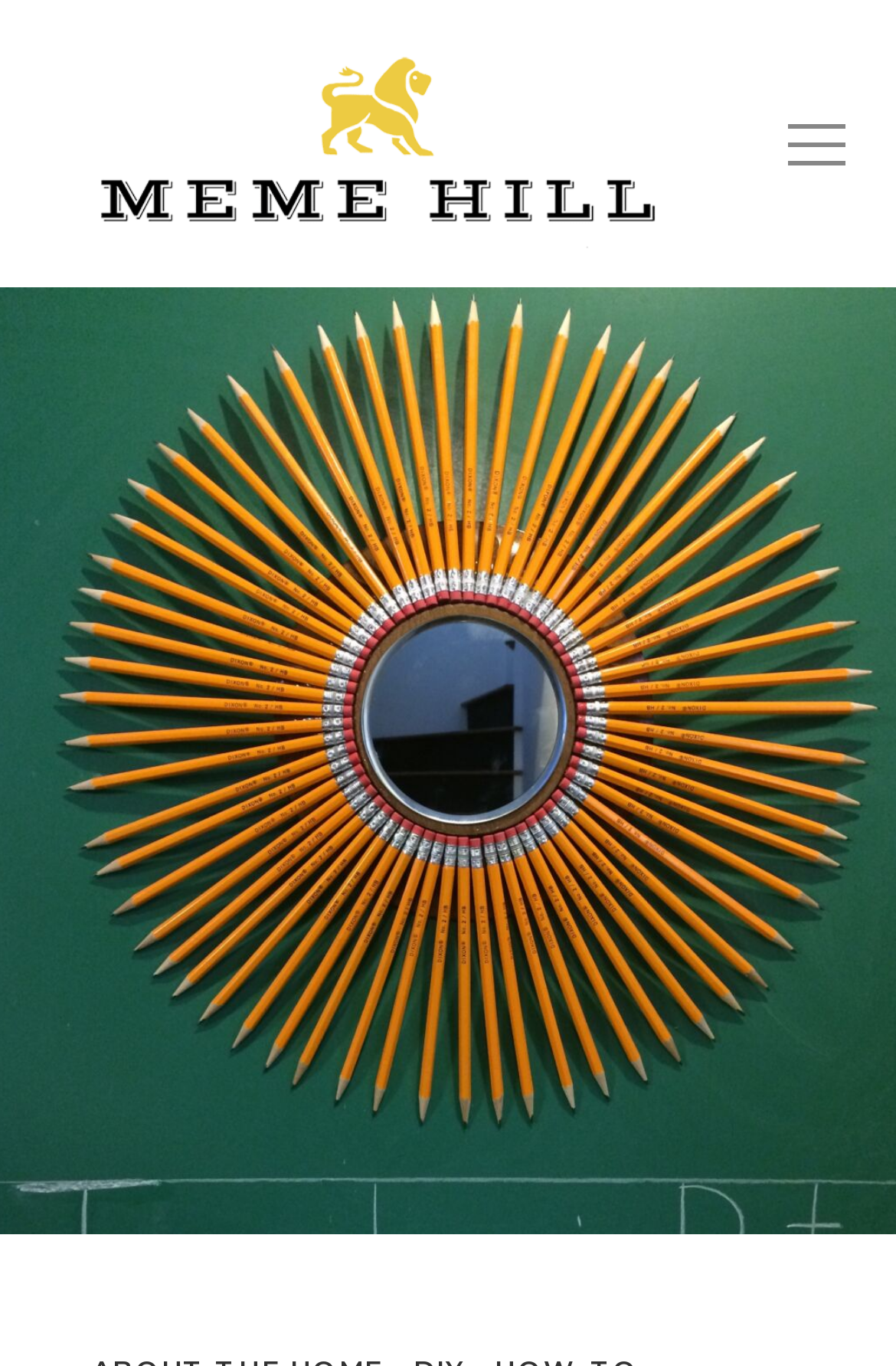Specify the bounding box coordinates of the element's region that should be clicked to achieve the following instruction: "Read about Historic Hotel Utica". The bounding box coordinates consist of four float numbers between 0 and 1, in the format [left, top, right, bottom].

[0.0, 0.005, 0.397, 0.04]